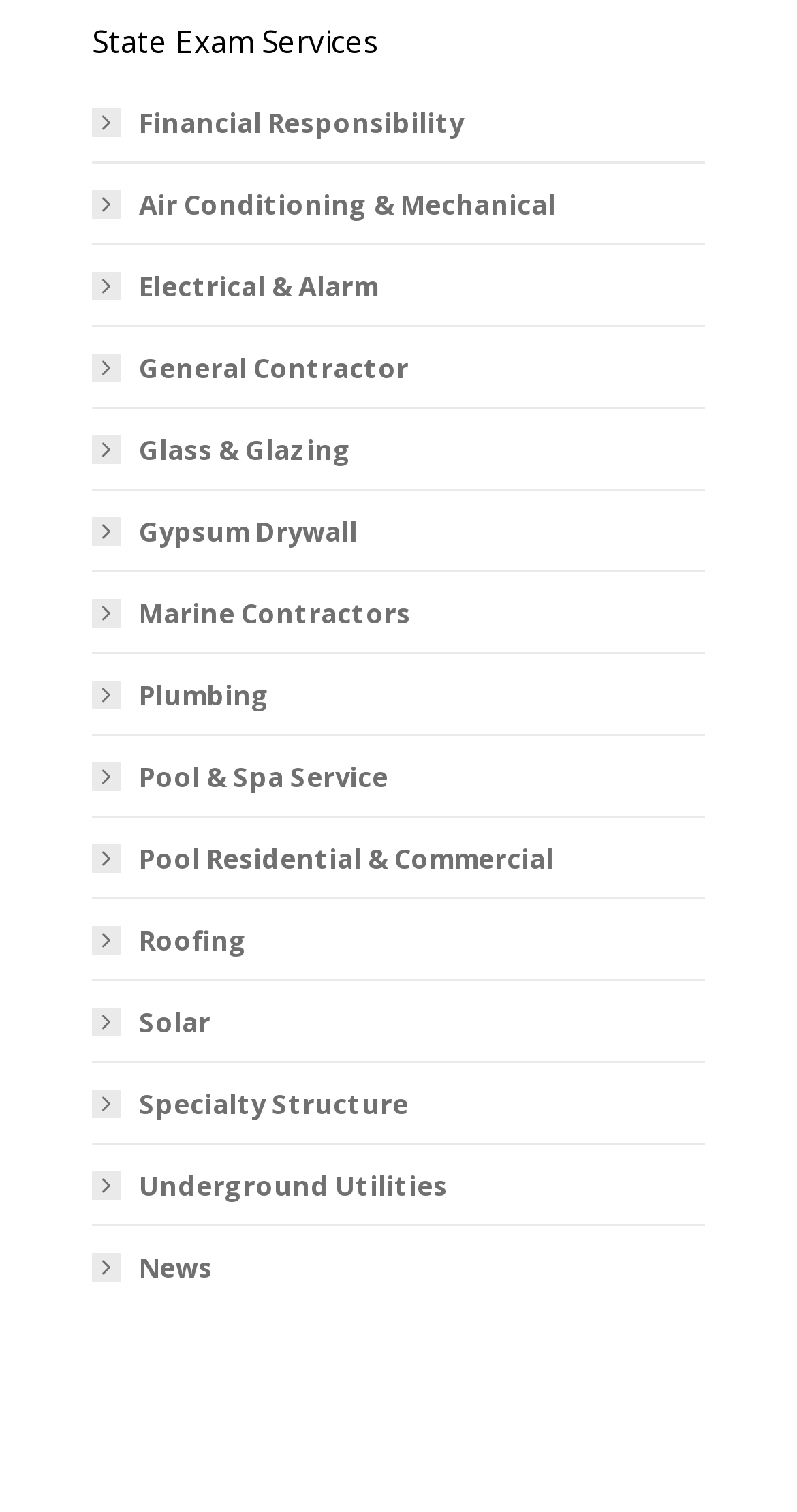Identify the bounding box coordinates of the region I need to click to complete this instruction: "Read privacy policy".

None